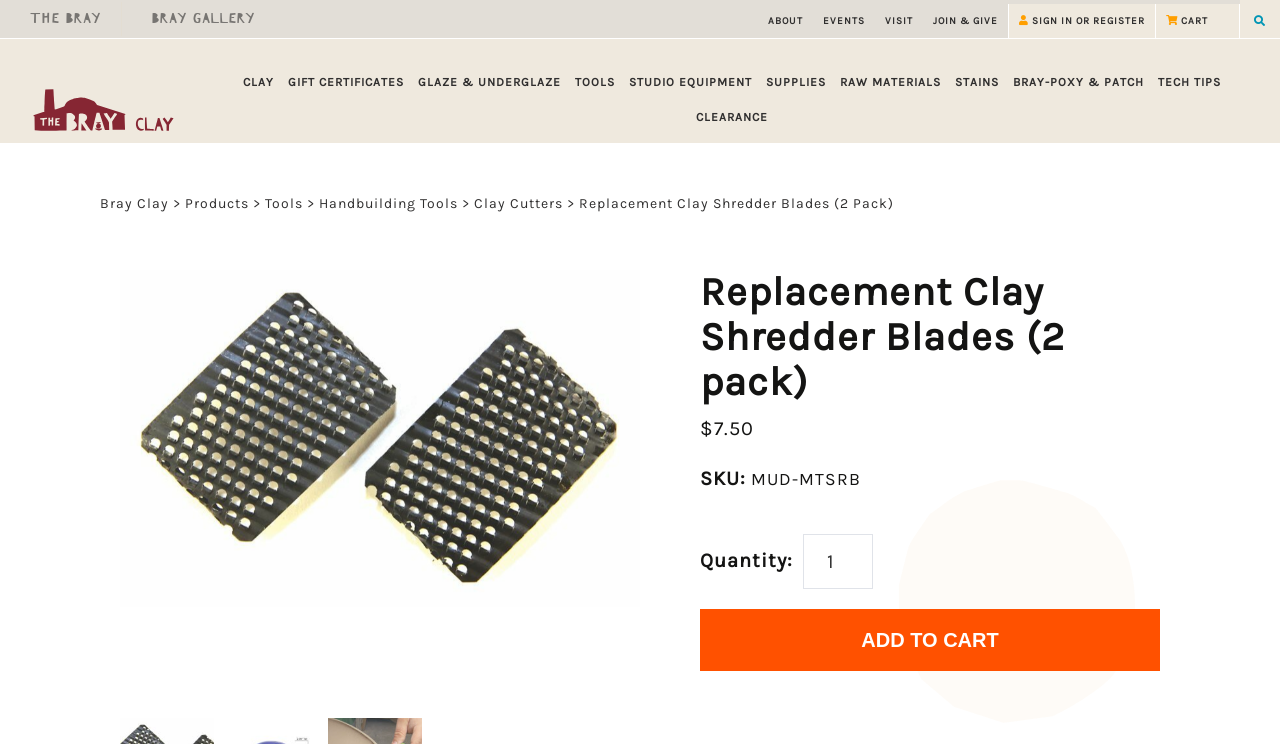Locate the bounding box coordinates of the area that needs to be clicked to fulfill the following instruction: "Select the quantity of 'Replacement Clay Shredder Blades (2 pack)'". The coordinates should be in the format of four float numbers between 0 and 1, namely [left, top, right, bottom].

[0.627, 0.717, 0.682, 0.791]